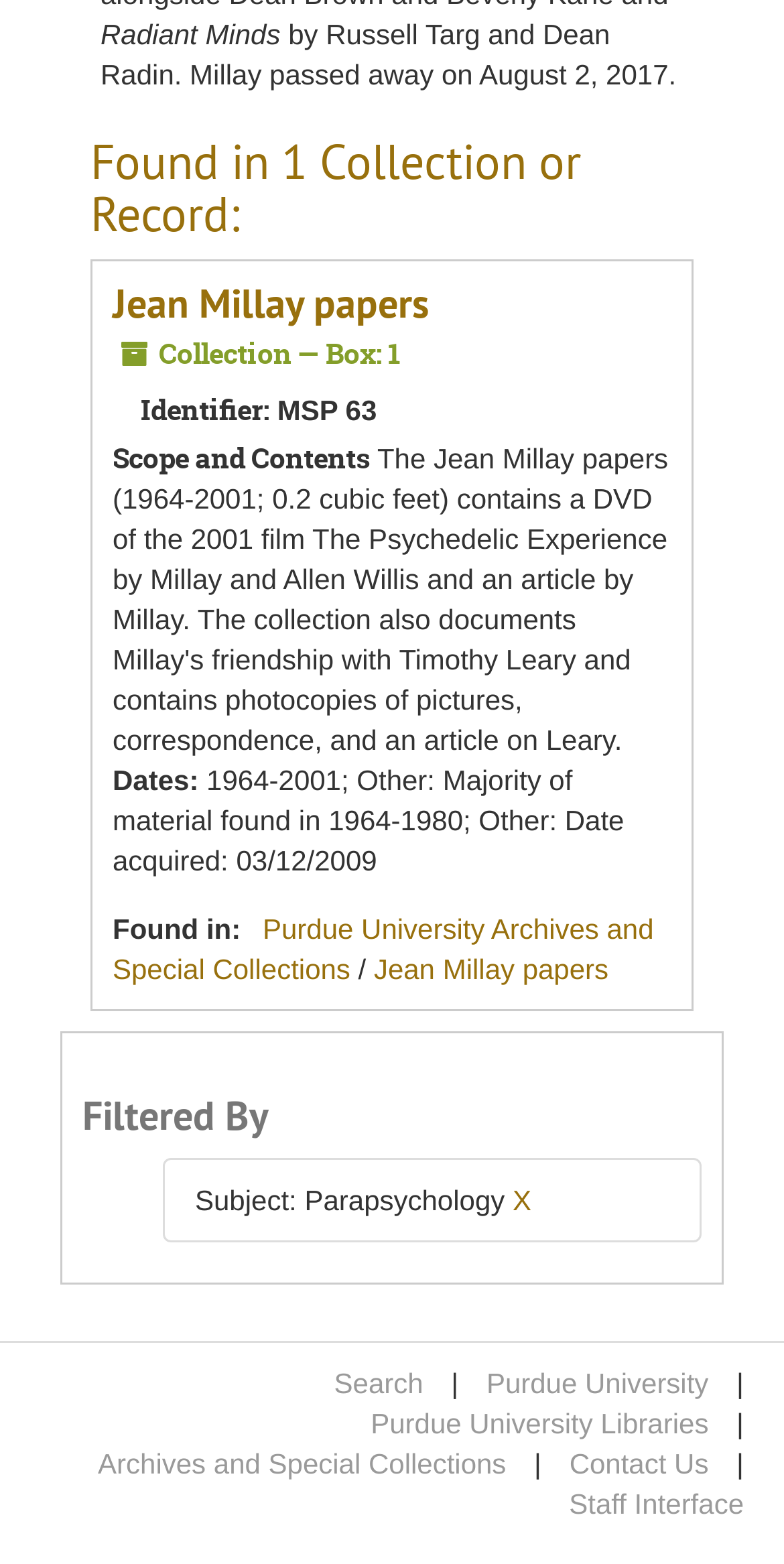Find the bounding box coordinates for the area that must be clicked to perform this action: "View Jean Millay papers".

[0.144, 0.178, 0.546, 0.211]